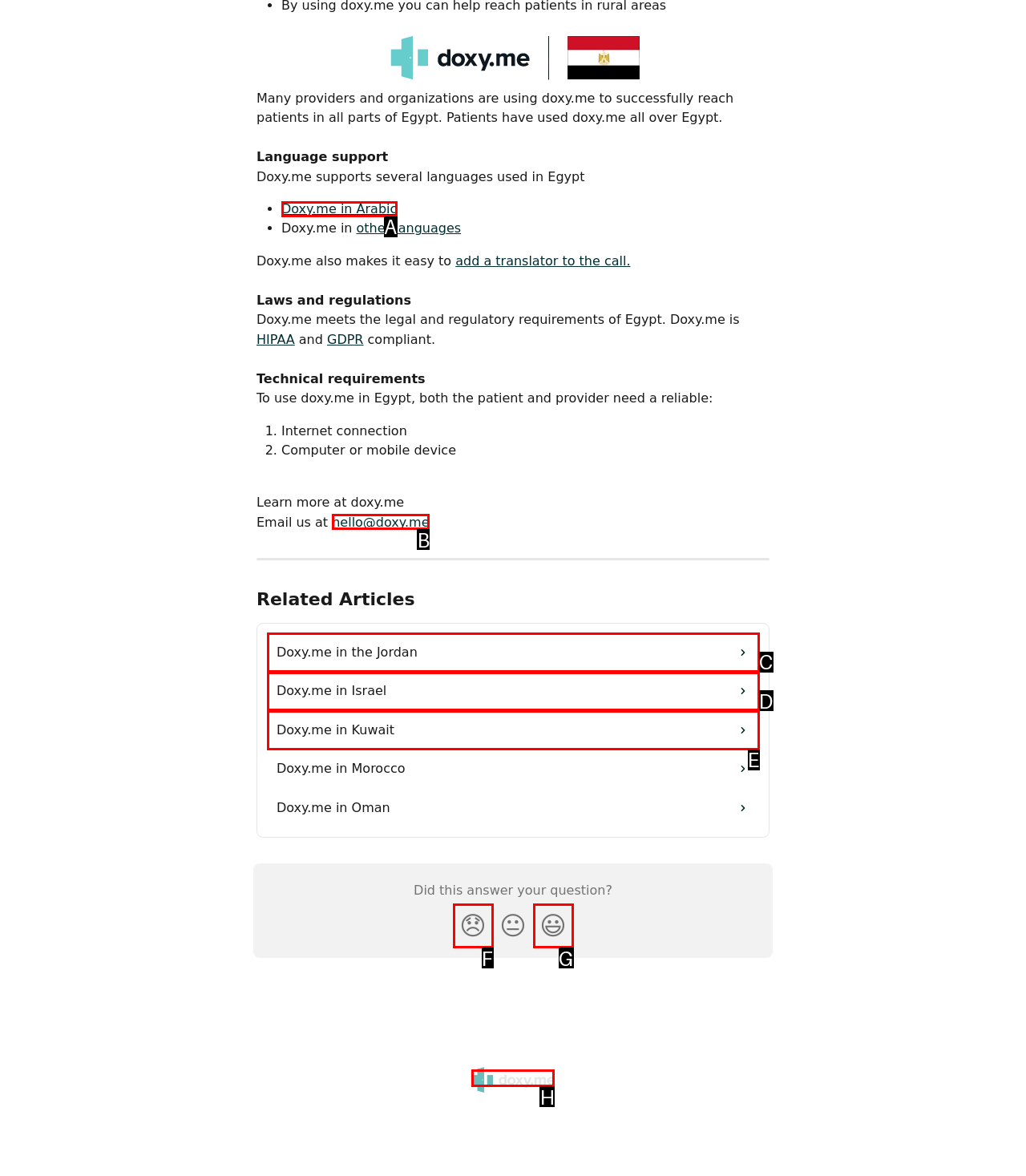Given the description: Doxy.me in Kuwait
Identify the letter of the matching UI element from the options.

E